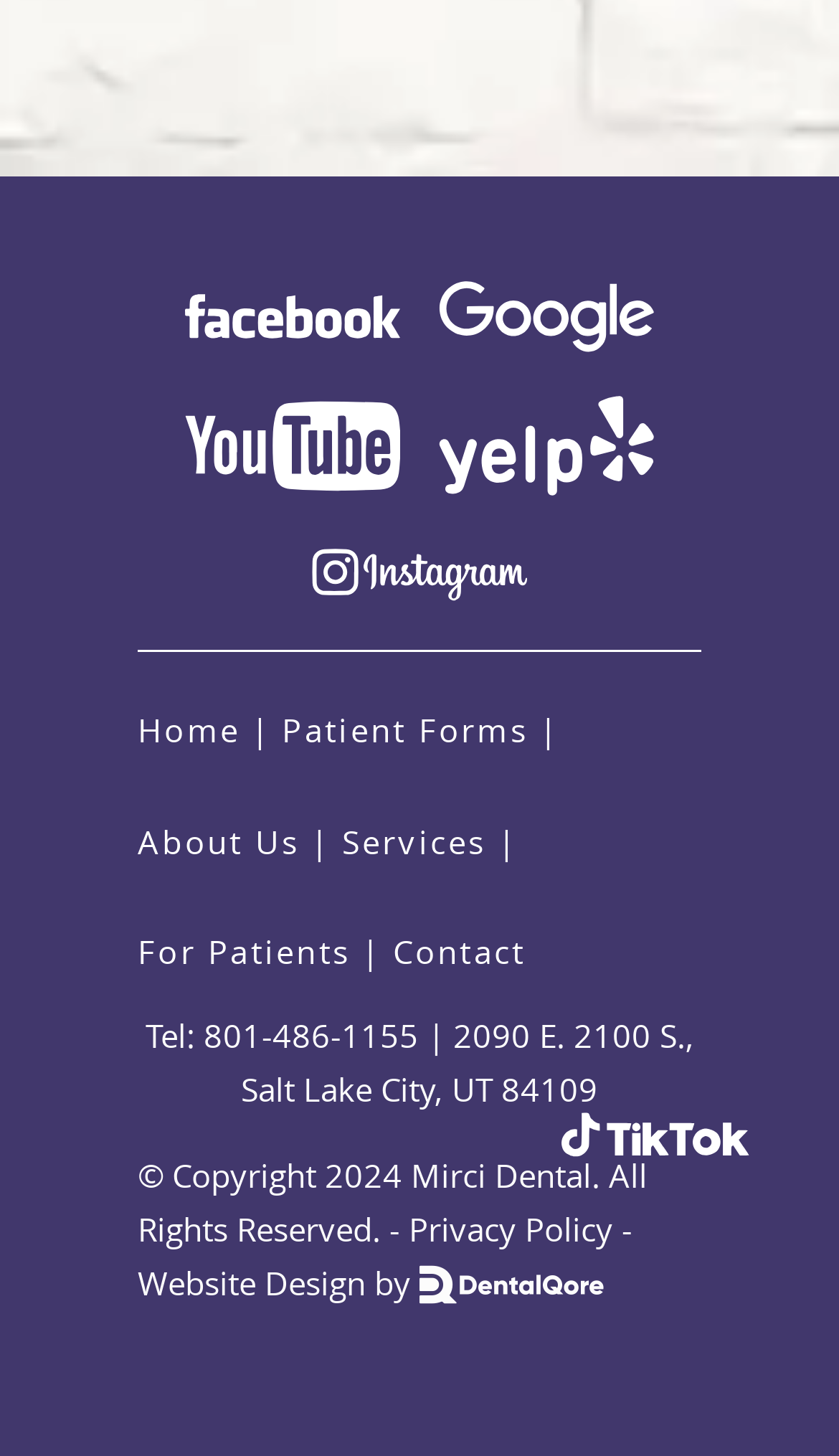Please provide a brief answer to the following inquiry using a single word or phrase:
What is the phone number of Mirci Dental?

801-486-1155